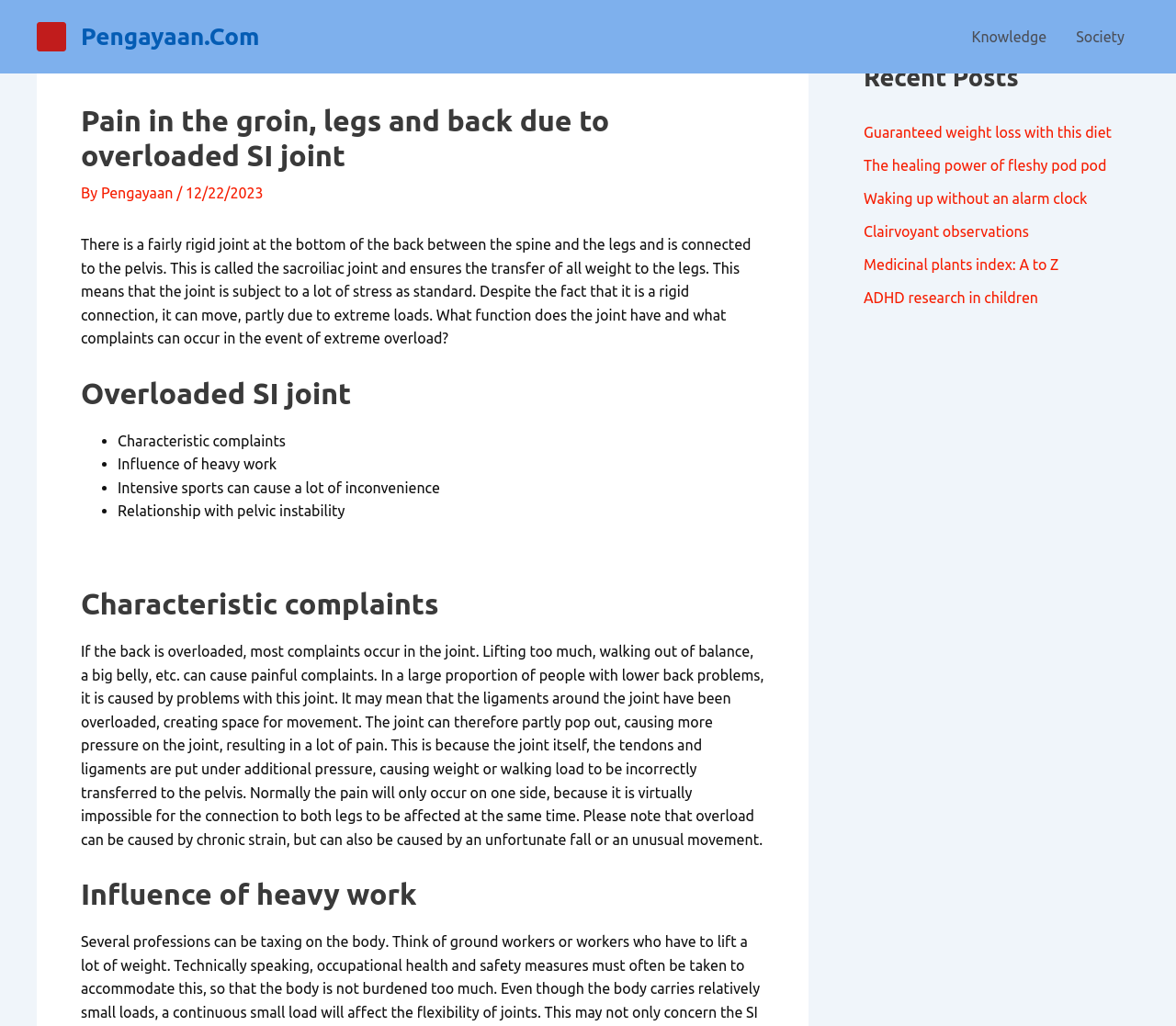What is the name of the joint mentioned in the article?
Utilize the information in the image to give a detailed answer to the question.

The article mentions a joint at the bottom of the back between the spine and the legs, which is connected to the pelvis. This joint is called the sacroiliac joint, and it ensures the transfer of all weight to the legs.